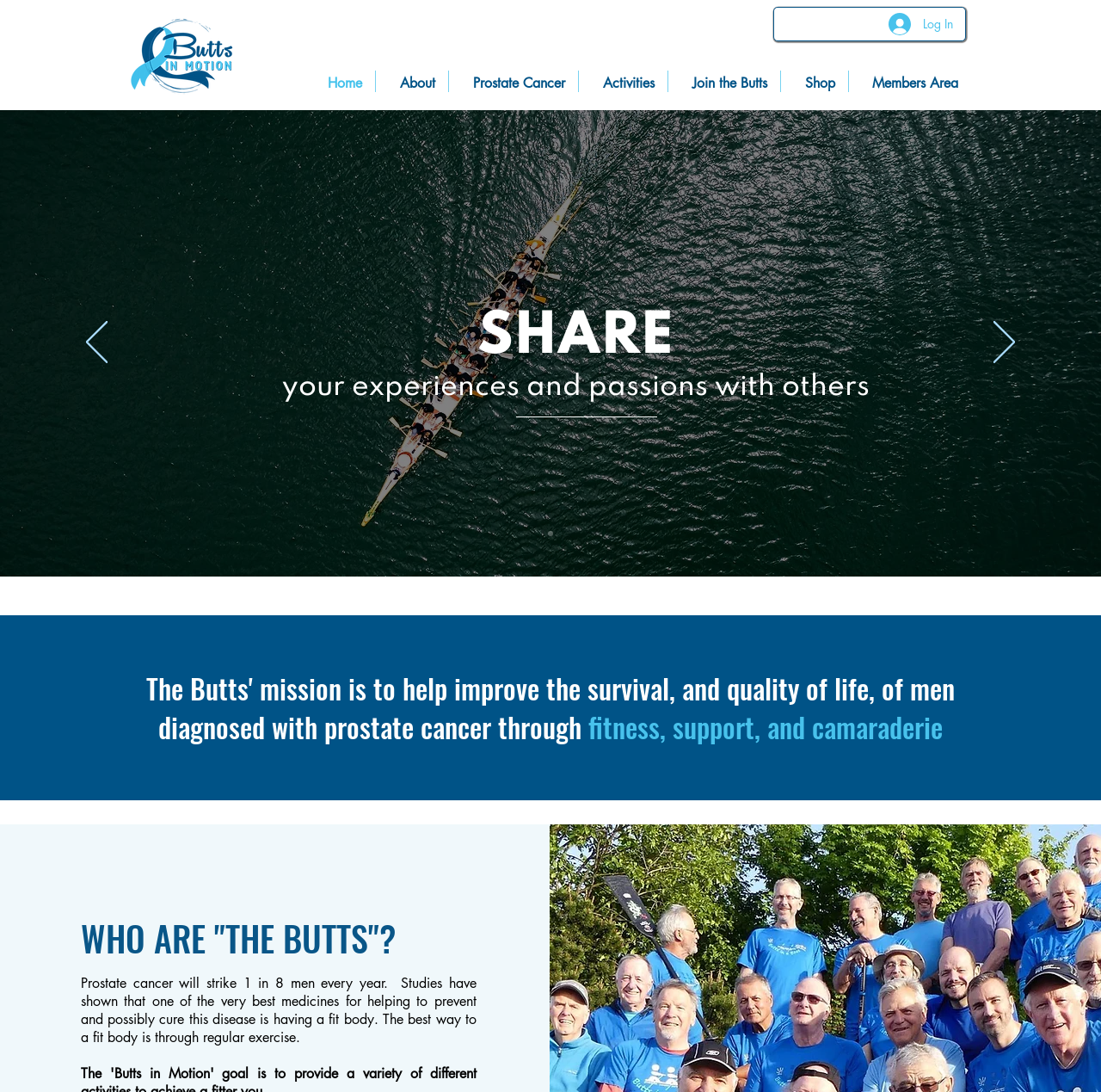Provide a comprehensive description of the webpage.

The webpage is about Butts in Motion, a Canada-wide initiative that aims to improve the survival and quality of life of men diagnosed with prostate cancer through fitness, support, and camaraderie. 

At the top of the page, there is a login button located at the right side, accompanied by a small image. Below it, there is a navigation menu with links to different sections of the website, including Home, About, Prostate Cancer, Activities, Join the Butts, Shop, and Members Area.

The main content of the page is a slideshow that occupies the full width of the page. The slideshow has previous and next buttons on the left and right sides, respectively, each with a small image. The slideshow also displays an image with a caption "Butts in Motion - Virtual Fitness and Exercise for Prostate Cancer Patients in Canada". 

Above the slideshow, there is a heading that says "SHARE" and a paragraph of text that encourages users to share their experiences and passions with others. Below the slideshow, there are three links to Prostate Cancer Foundation Canada support.

Further down the page, there are two headings that describe the mission of Butts in Motion and introduce "The Butts". The first heading explains that the organization aims to improve the survival and quality of life of men diagnosed with prostate cancer through fitness, support, and camaraderie. The second heading asks "WHO ARE 'THE BUTTS'?" and is followed by a paragraph of text that explains the importance of regular exercise in preventing and curing prostate cancer.